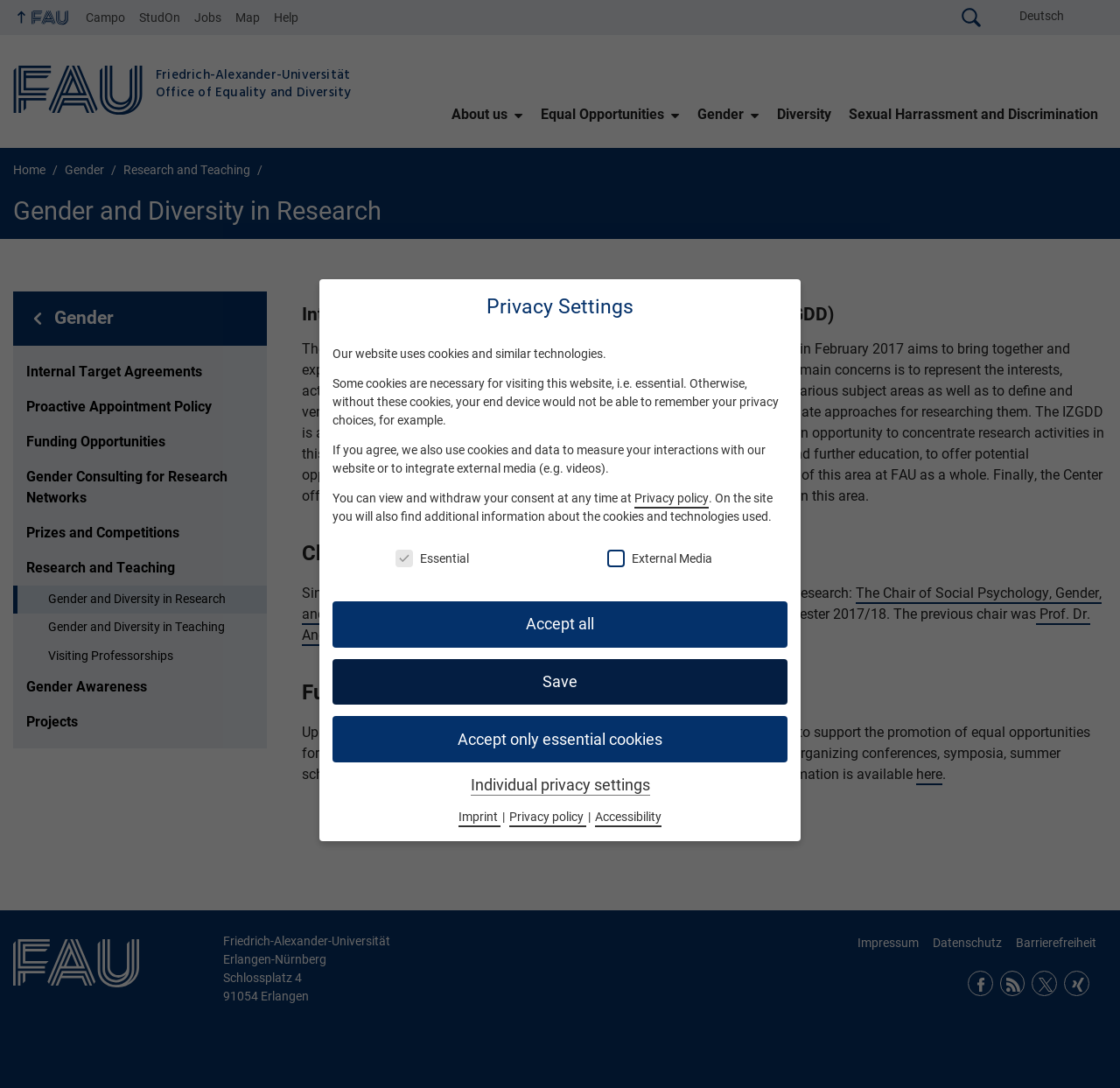Locate the bounding box coordinates of the clickable part needed for the task: "Click the 'Gender and Diversity in Research' link".

[0.012, 0.538, 0.238, 0.564]